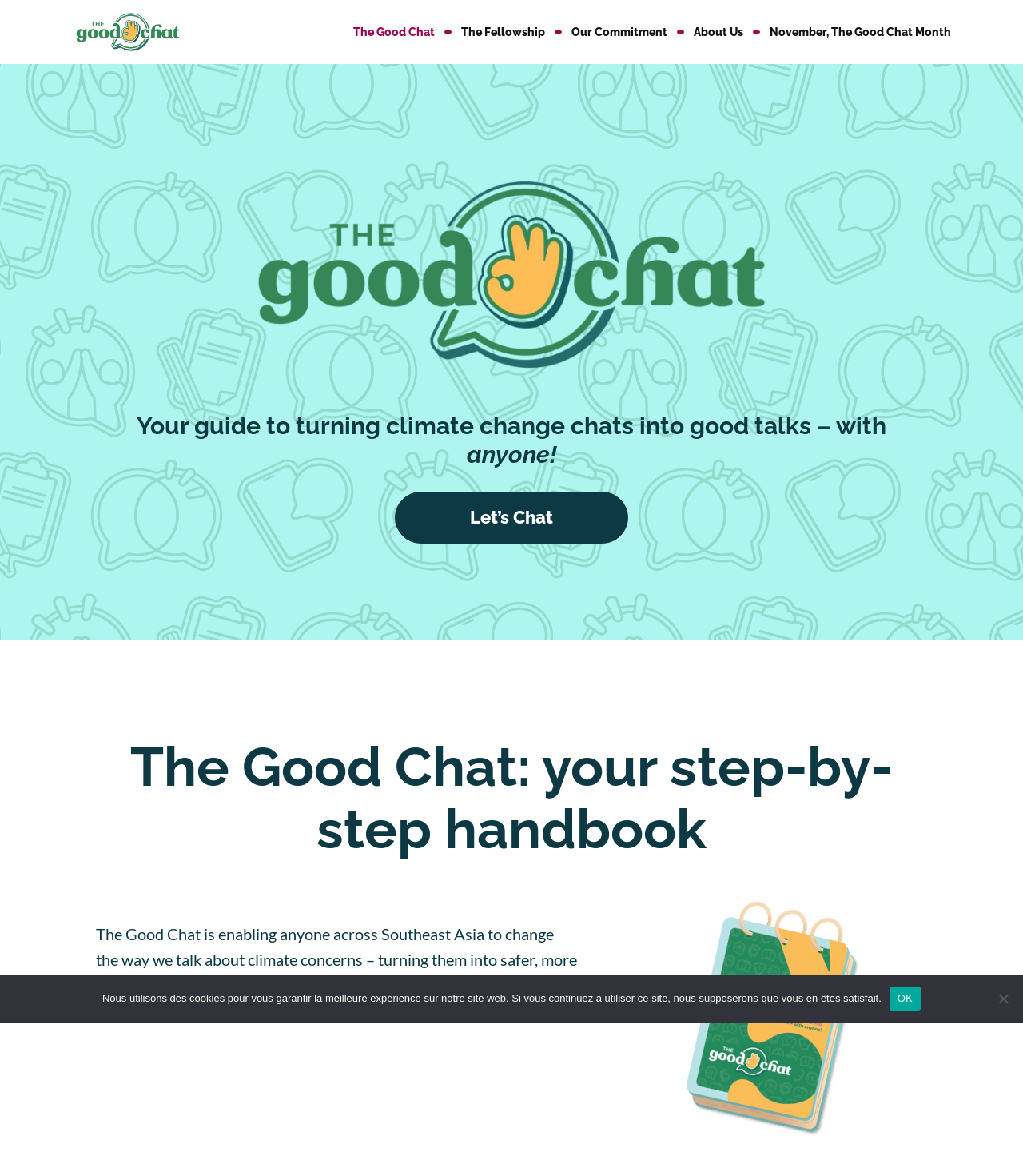Please give a succinct answer to the question in one word or phrase:
What is the call-to-action button text?

Let’s Chat